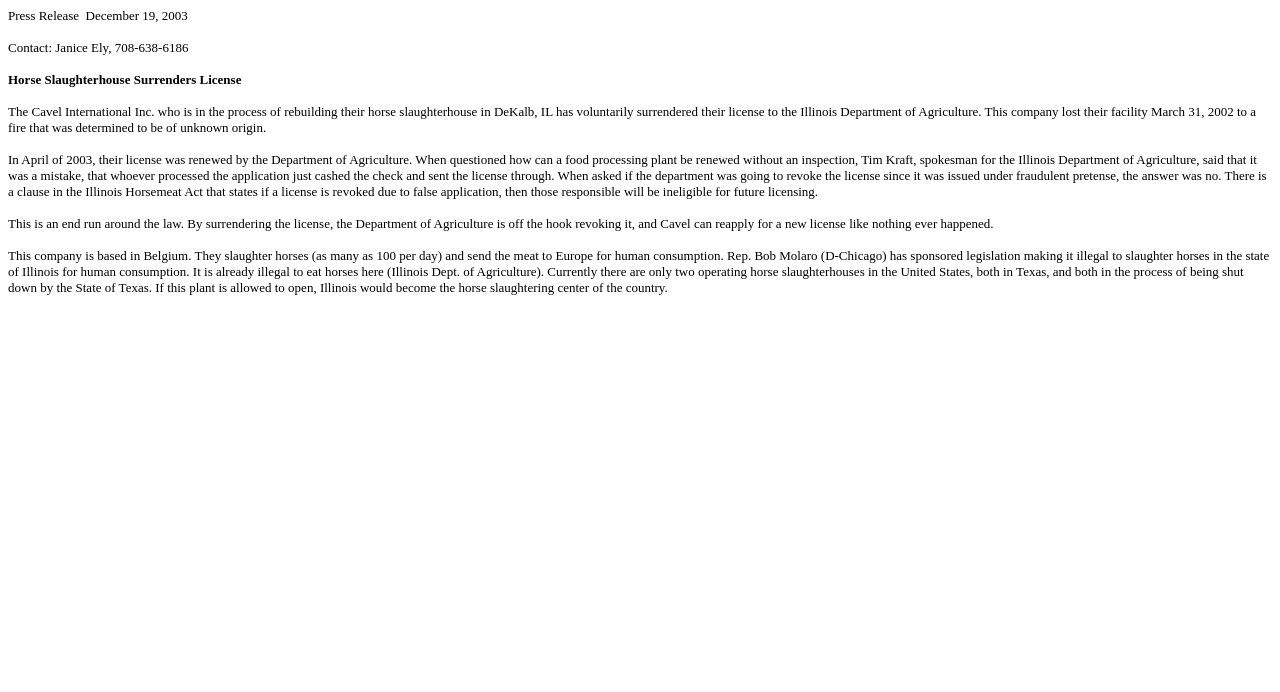Produce a meticulous description of the webpage.

The webpage appears to be a press release or news article from December 19, 2003. At the top, there is a title "Press Release December 19, 2003" followed by a contact information "Contact: Janice Ely, 708-638-6186". Below the title, there is a headline "Horse Slaughterhouse Surrenders License".

The main content of the webpage is a series of paragraphs describing the situation of Cavel International Inc., a horse slaughterhouse in DeKalb, IL. The text explains that the company has voluntarily surrendered their license to the Illinois Department of Agriculture after a fire destroyed their facility in 2002. Despite the license being renewed in 2003 without an inspection, the company has now surrendered the license, allowing them to reapply for a new one without consequences.

The article also mentions the Illinois Horsemeat Act and its clause regarding revoked licenses due to false applications. Additionally, it discusses the company's operations, slaughtering horses for human consumption in Europe, and the efforts of Rep. Bob Molaro to make horse slaughter for human consumption illegal in Illinois.

There are no images on the page, and the layout is primarily composed of static text elements, with some empty lines separating the paragraphs. The text is densely packed, with no clear headings or subheadings, but the content is organized in a logical and coherent manner.